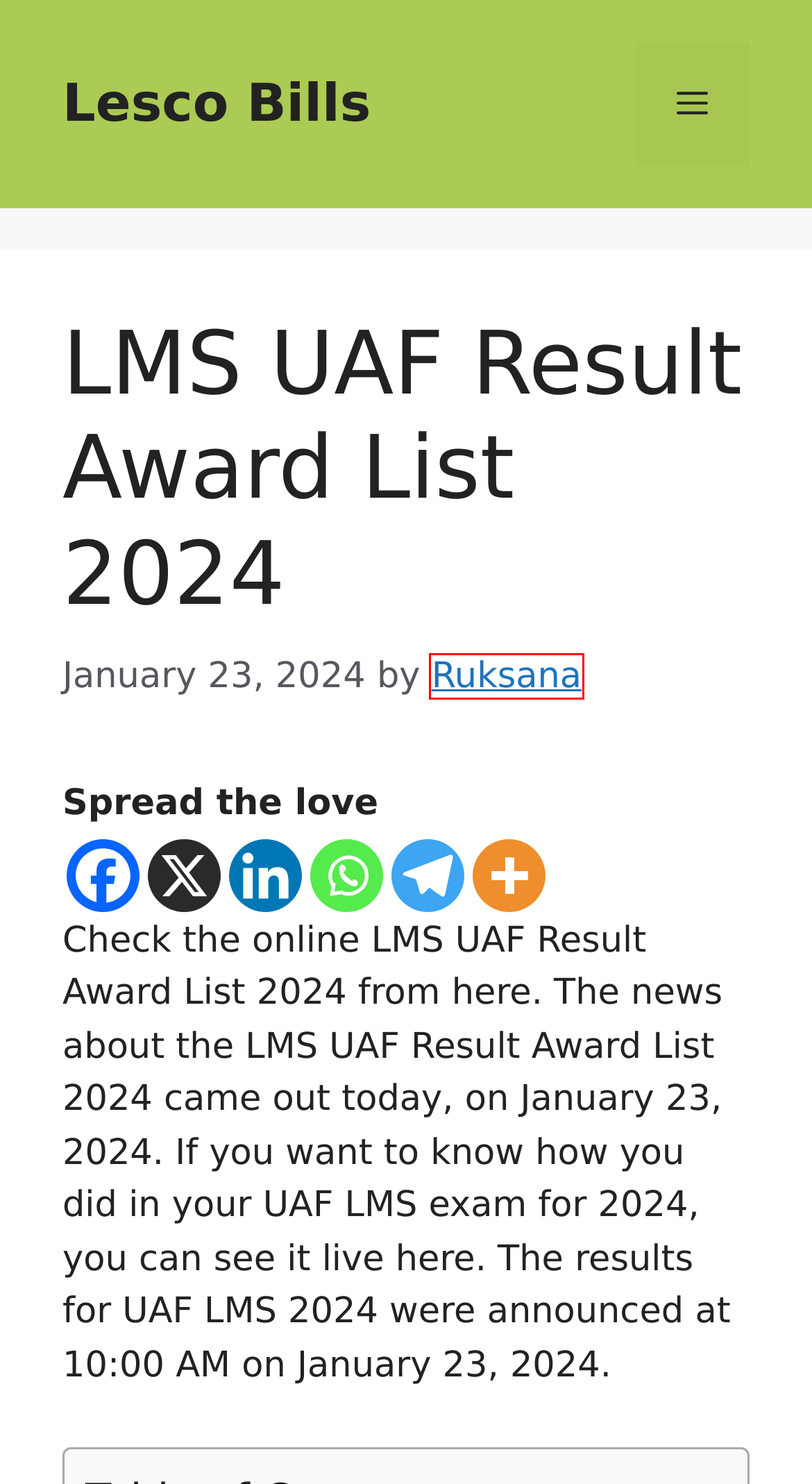Consider the screenshot of a webpage with a red bounding box around an element. Select the webpage description that best corresponds to the new page after clicking the element inside the red bounding box. Here are the candidates:
A. TESCO Online Bill 2024 Tribal Electric Supply Company
B. Disclaimer
C. Terms And Conditions
D. Contact Us
E. UAF Admission MSC MS Mphil MBA PHD Merit List 2024
F. SEPCO Bill Online Check 2024 Sukkur Electric Power Company
G. Ruksana, Author at Lesco Bills
H. SZABMU Test Result Merit List 2024 DPT BS Nursing BSC RN

G